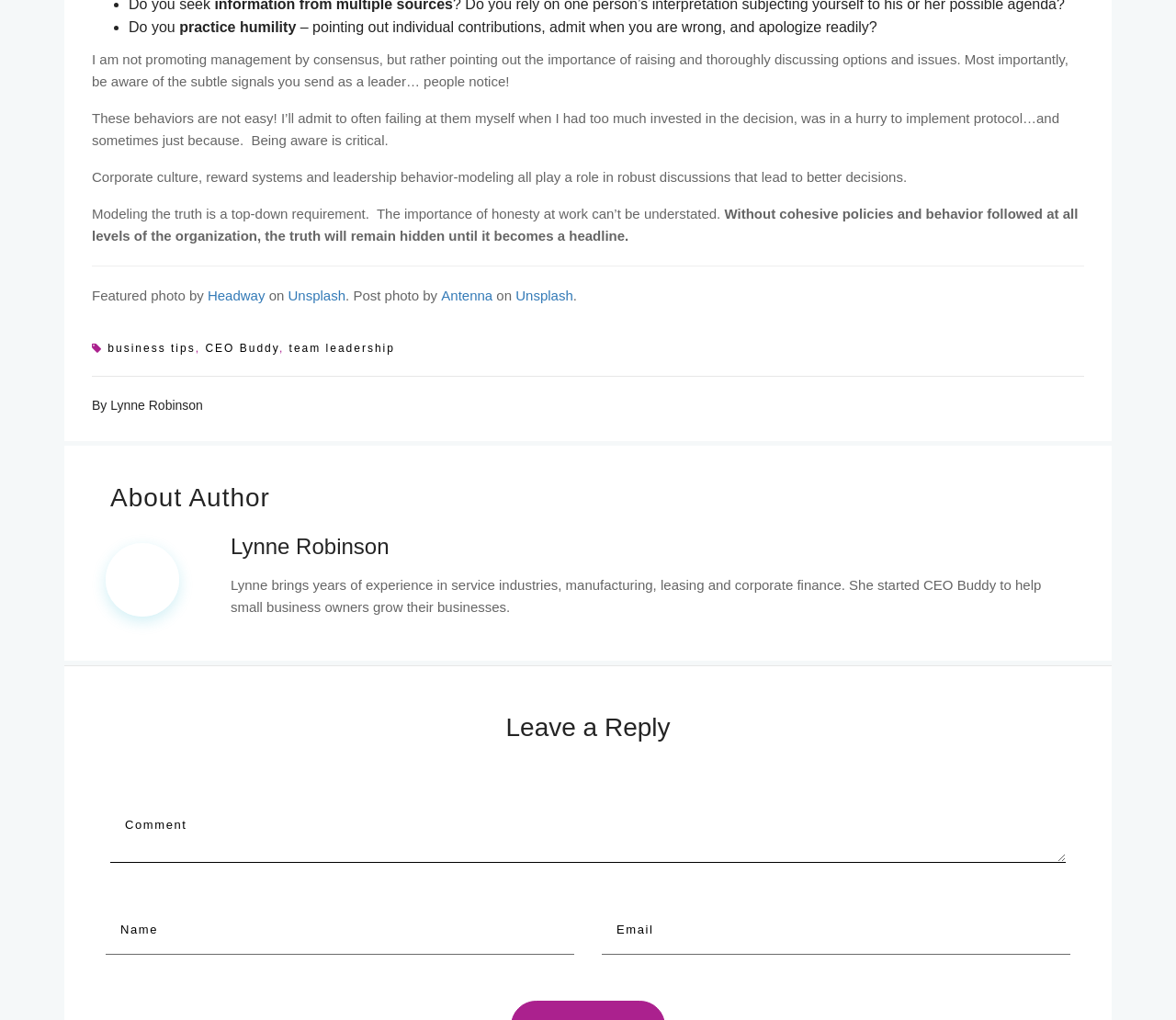Who is the author of the article?
Using the image as a reference, deliver a detailed and thorough answer to the question.

The author of the article is Lynne Robinson, as stated in the 'About Author' section at the bottom of the page. Her name is also mentioned as a link in the same section.